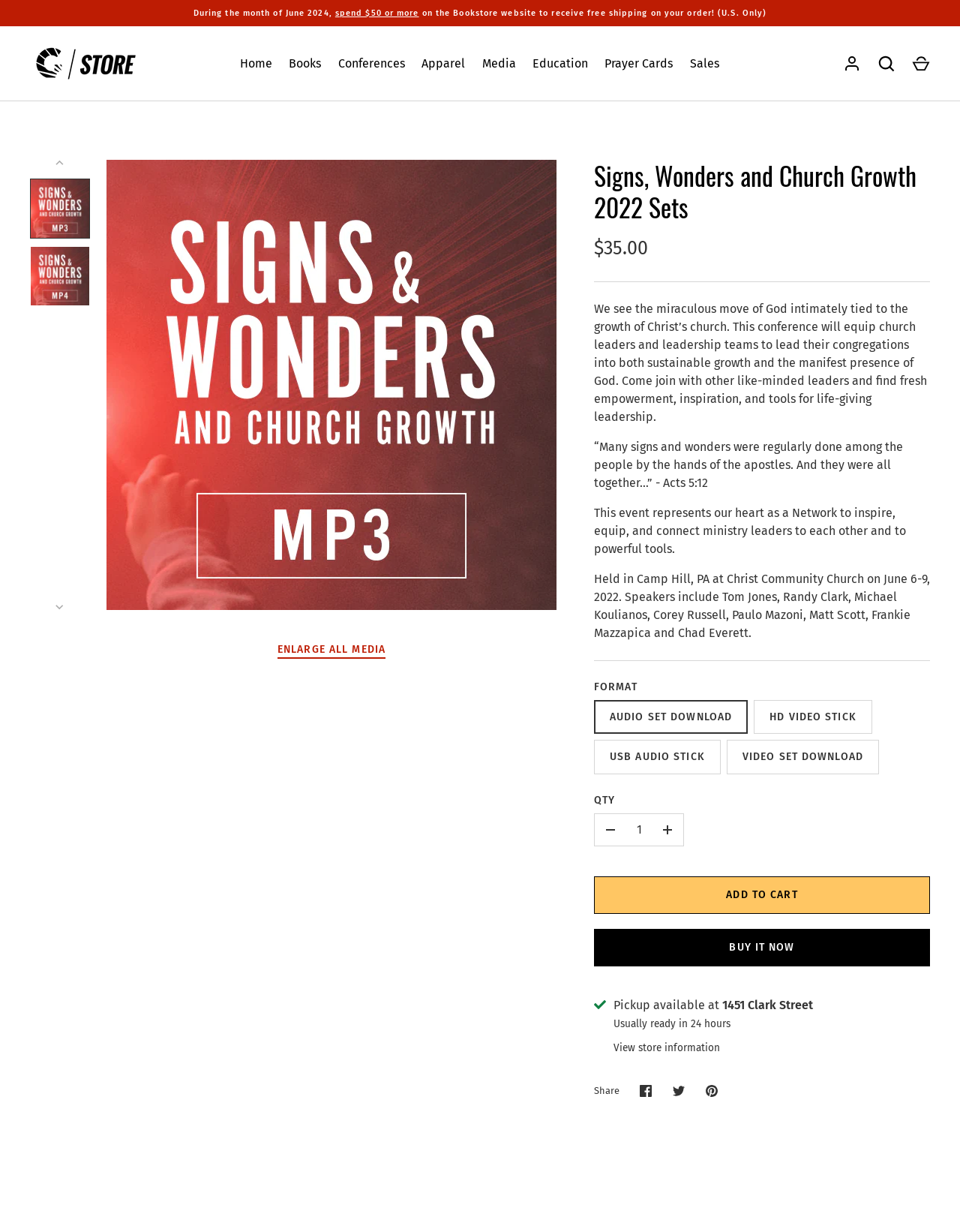Could you please study the image and provide a detailed answer to the question:
What is the purpose of the 'Signs, Wonders and Church Growth 2022' conference?

The purpose is mentioned in the static text, which states 'This conference will equip church leaders and leadership teams to lead their congregations into both sustainable growth and the manifest presence of God'.